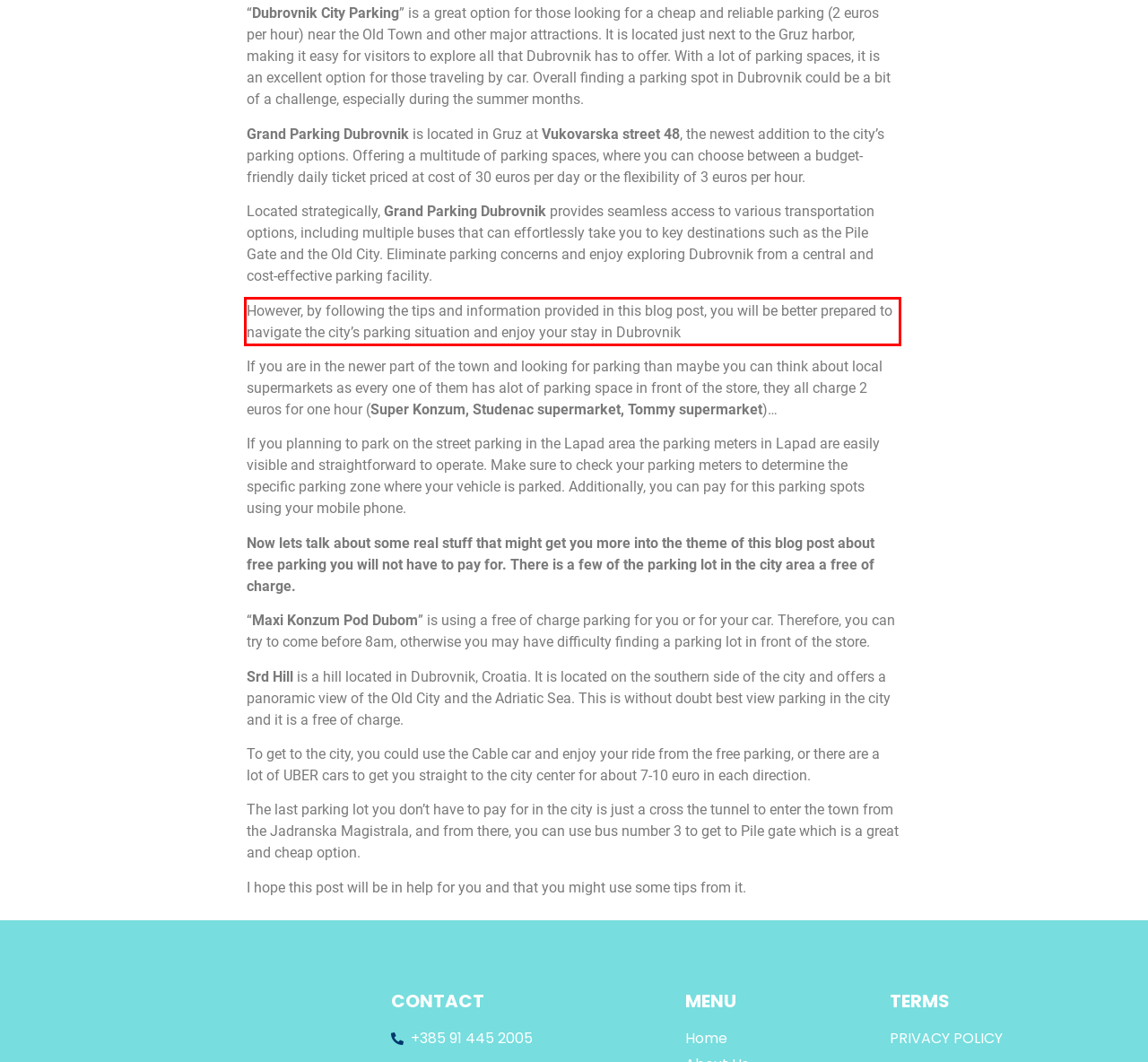You are given a screenshot of a webpage with a UI element highlighted by a red bounding box. Please perform OCR on the text content within this red bounding box.

However, by following the tips and information provided in this blog post, you will be better prepared to navigate the city’s parking situation and enjoy your stay in Dubrovnik